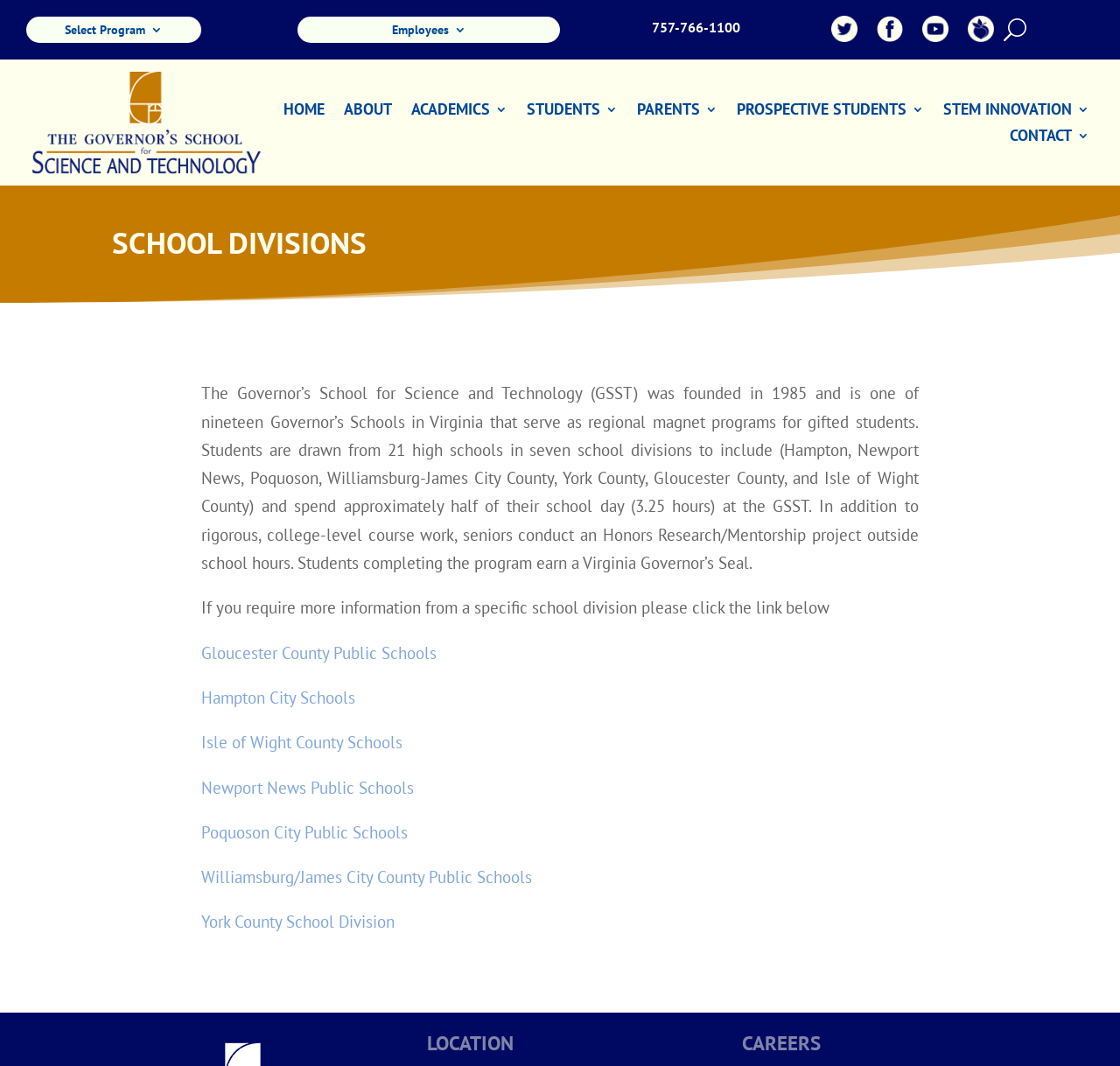Please identify the bounding box coordinates of the element's region that needs to be clicked to fulfill the following instruction: "Contact the school". The bounding box coordinates should consist of four float numbers between 0 and 1, i.e., [left, top, right, bottom].

[0.901, 0.121, 0.972, 0.139]